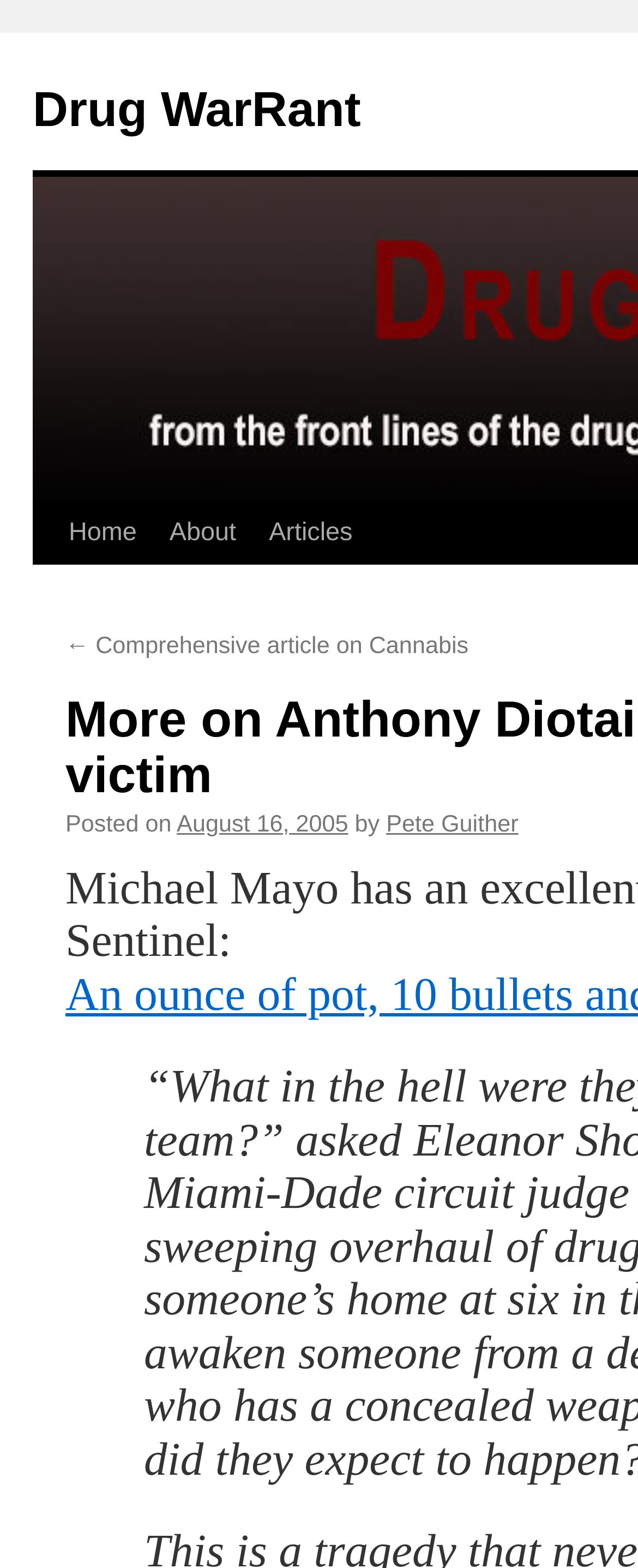Indicate the bounding box coordinates of the clickable region to achieve the following instruction: "view posts by Pete Guither."

[0.605, 0.517, 0.812, 0.534]